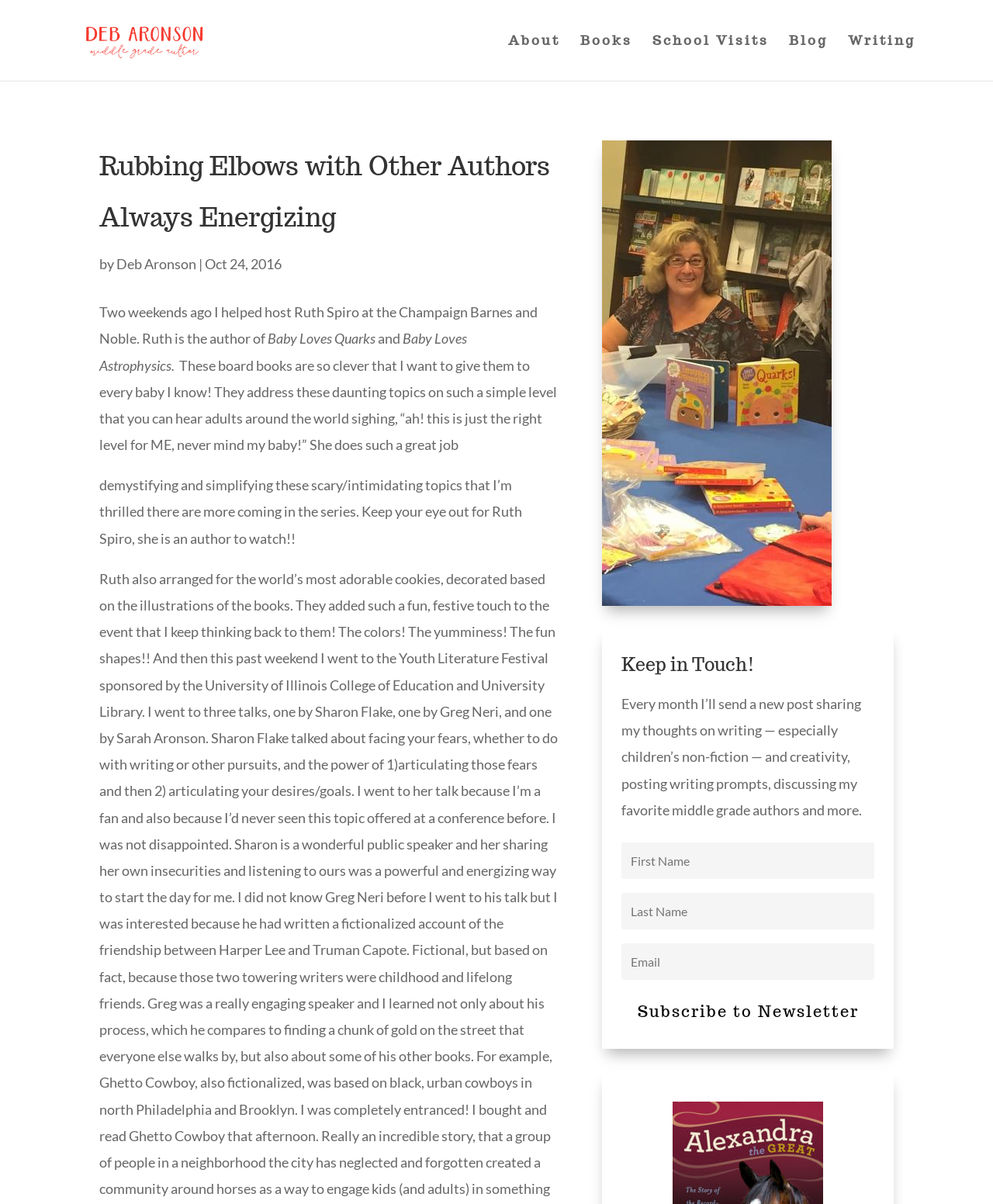Please find the bounding box coordinates of the element that must be clicked to perform the given instruction: "View the image". The coordinates should be four float numbers from 0 to 1, i.e., [left, top, right, bottom].

[0.606, 0.116, 0.838, 0.503]